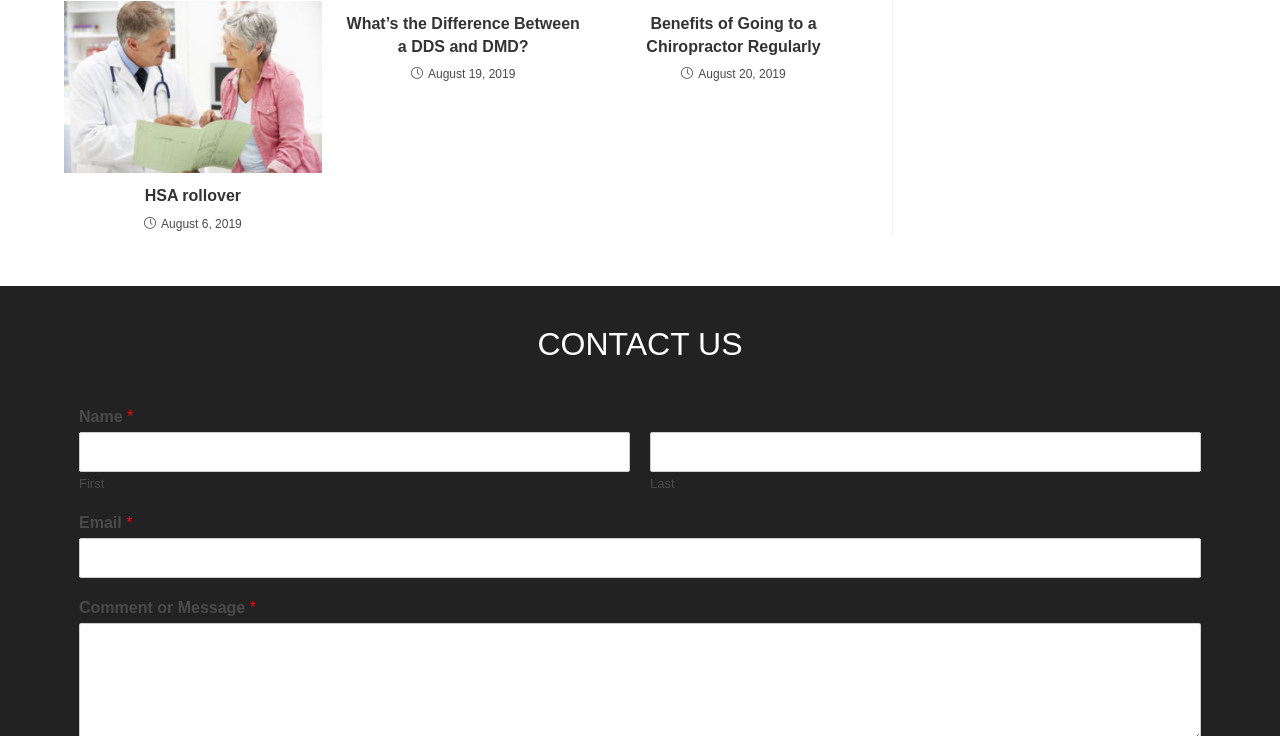From the webpage screenshot, identify the region described by parent_node: Email * name="wpforms[fields][1]". Provide the bounding box coordinates as (top-left x, top-left y, bottom-right x, bottom-right y), with each value being a floating point number between 0 and 1.

[0.062, 0.731, 0.938, 0.785]